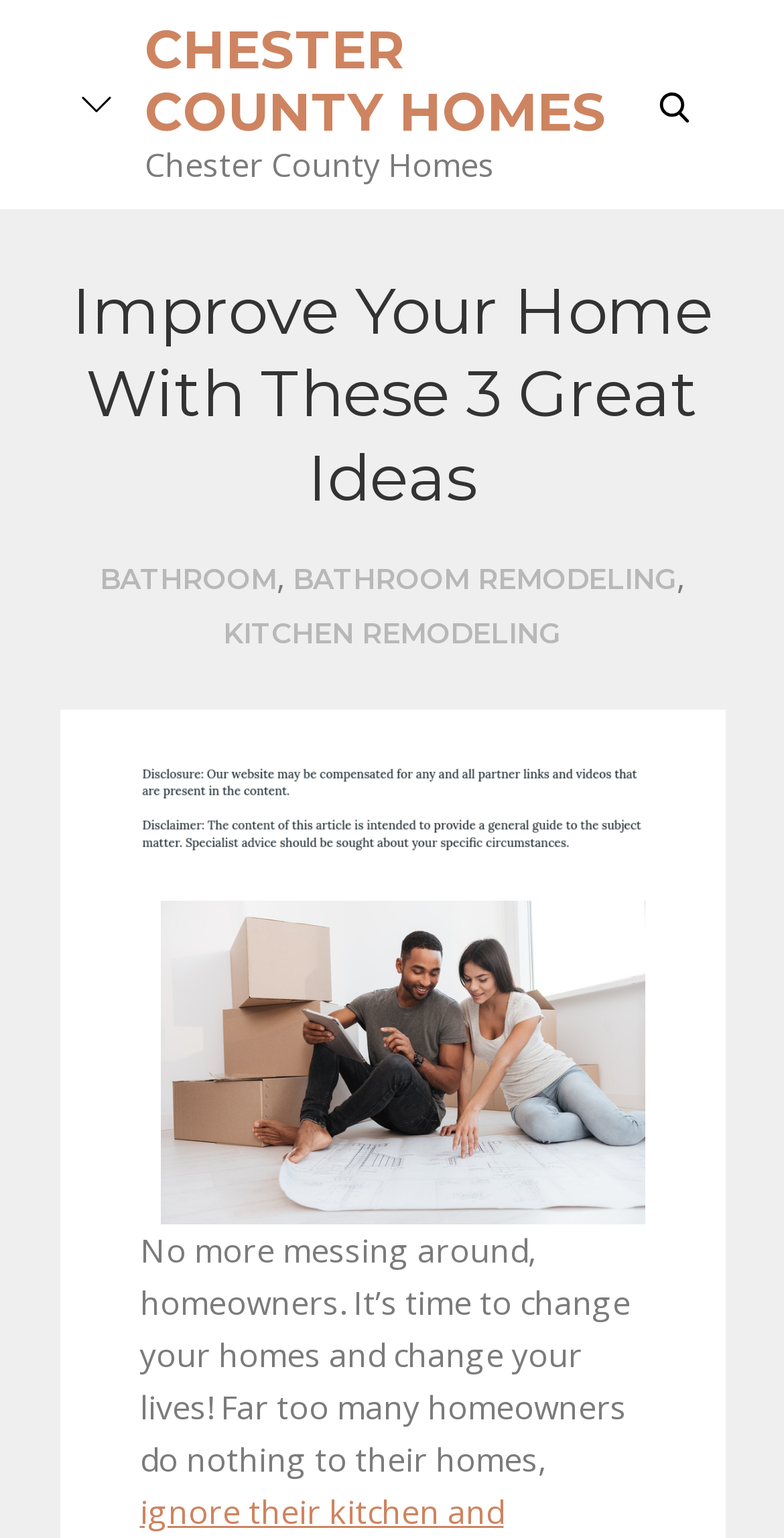By analyzing the image, answer the following question with a detailed response: How many remodeling services are listed?

I counted the number of remodeling services listed by looking at the link elements with the text 'BATHROOM REMODELING' and 'KITCHEN REMODELING', which suggests that there are two remodeling services listed.